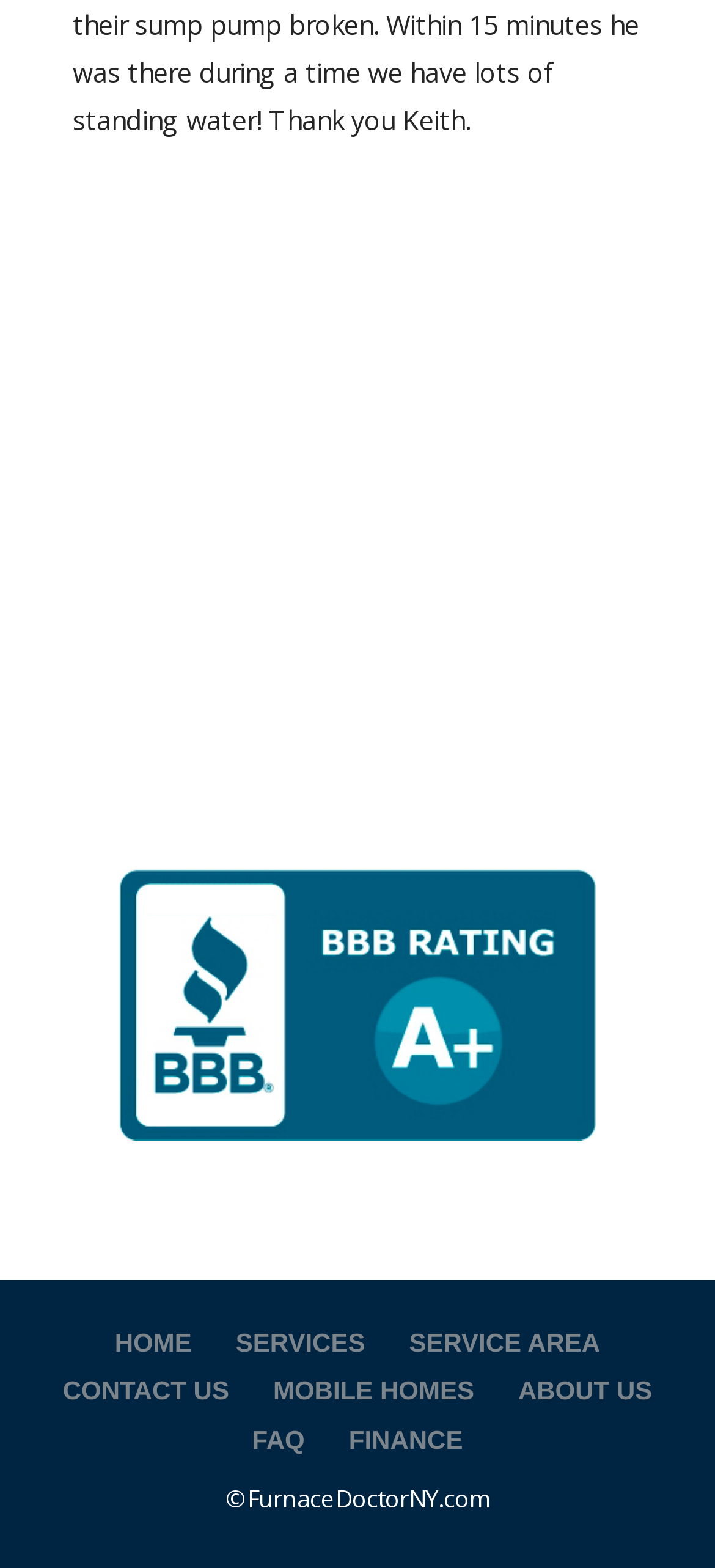Identify the bounding box for the given UI element using the description provided. Coordinates should be in the format (top-left x, top-left y, bottom-right x, bottom-right y) and must be between 0 and 1. Here is the description: Service Area

[0.572, 0.847, 0.839, 0.866]